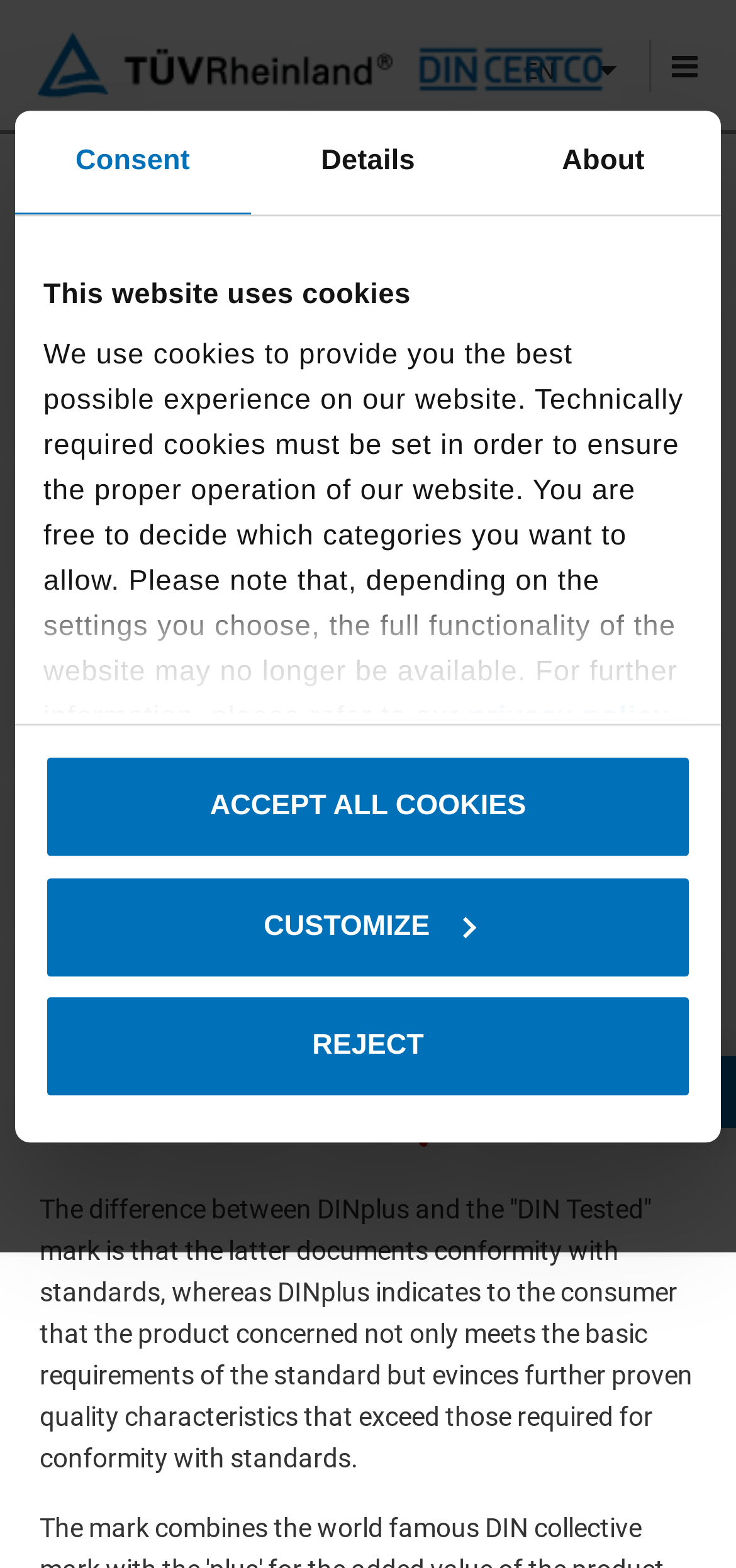Please respond to the question using a single word or phrase:
What is the purpose of the DINplus mark?

Indicates further proven quality characteristics